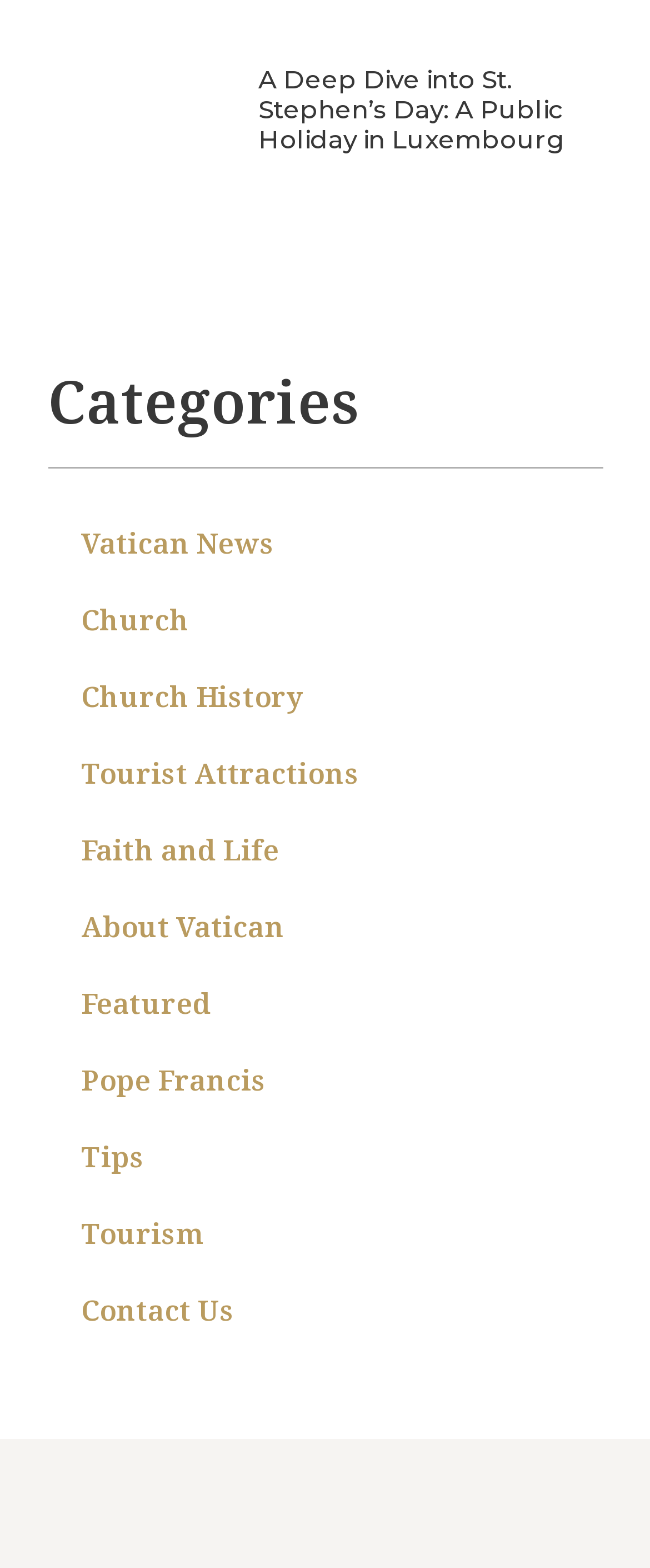Please determine the bounding box coordinates, formatted as (top-left x, top-left y, bottom-right x, bottom-right y), with all values as floating point numbers between 0 and 1. Identify the bounding box of the region described as: Faith and Life

[0.073, 0.518, 0.927, 0.567]